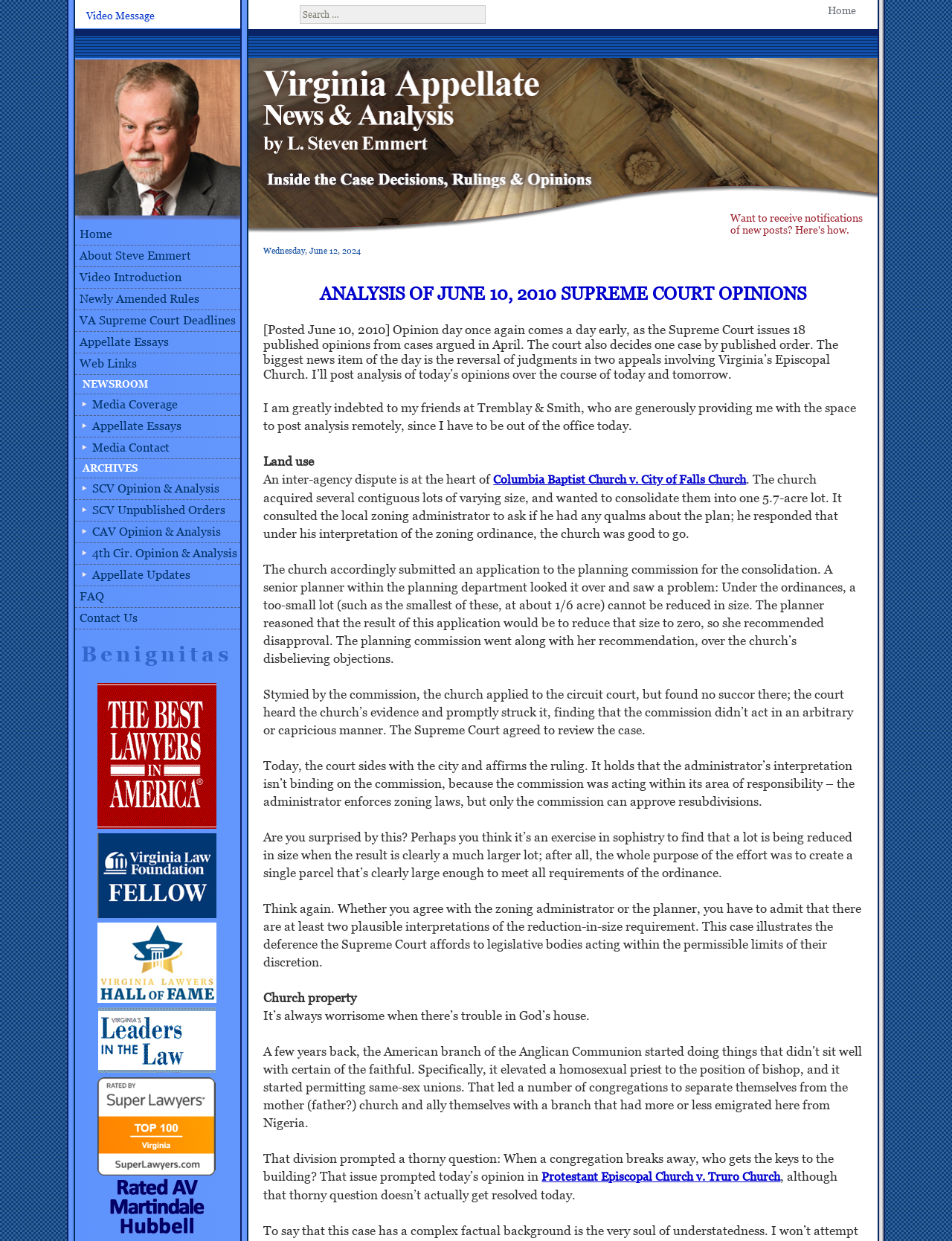Provide your answer in a single word or phrase: 
How many published opinions were issued by the Supreme Court?

18